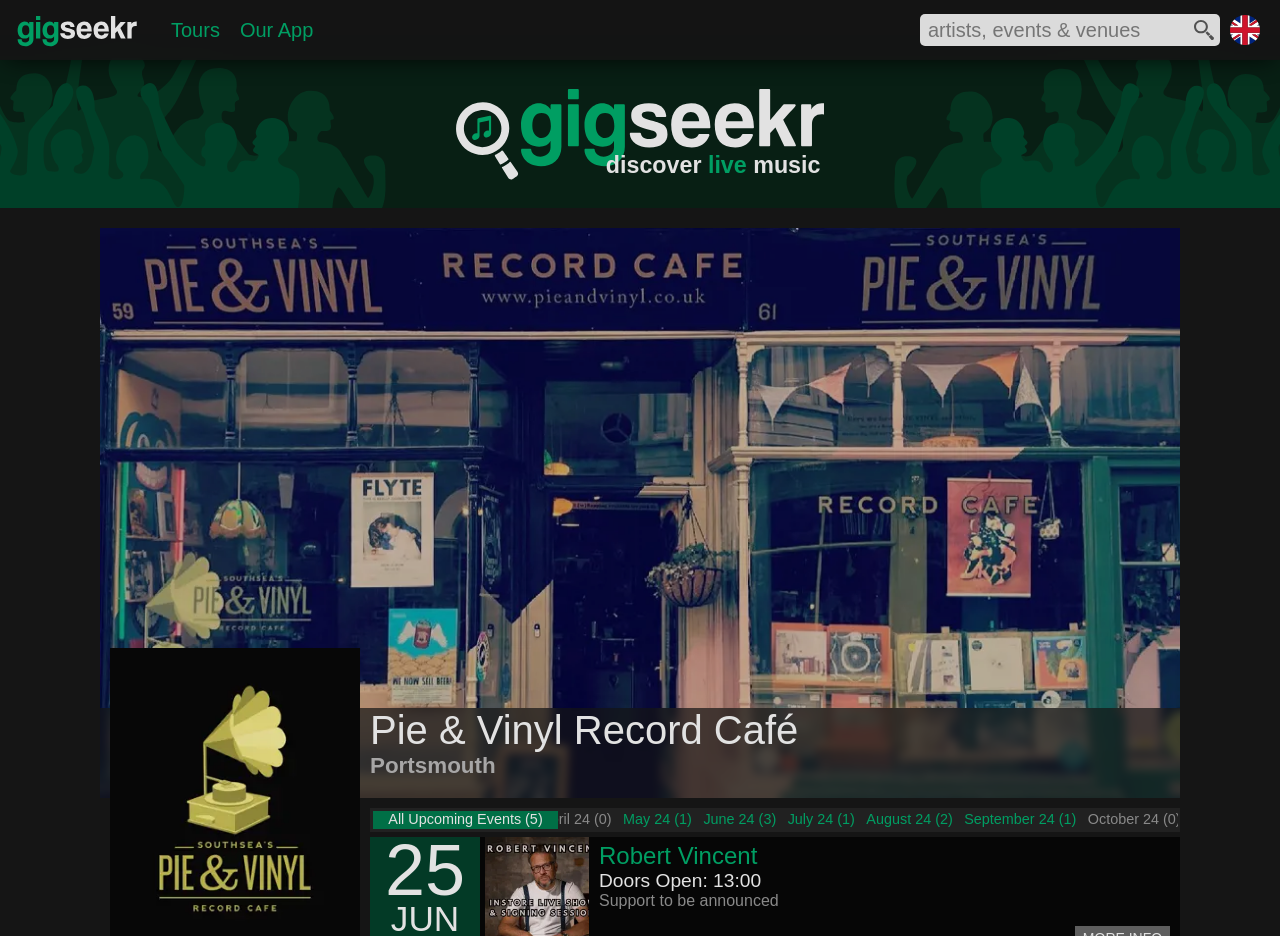Please determine the bounding box of the UI element that matches this description: parent_node: log in aria-label="Navigation menu". The coordinates should be given as (top-left x, top-left y, bottom-right x, bottom-right y), with all values between 0 and 1.

None